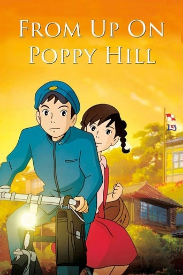What is the mode of transportation used by the boy?
Using the information from the image, give a concise answer in one word or a short phrase.

Bicycle